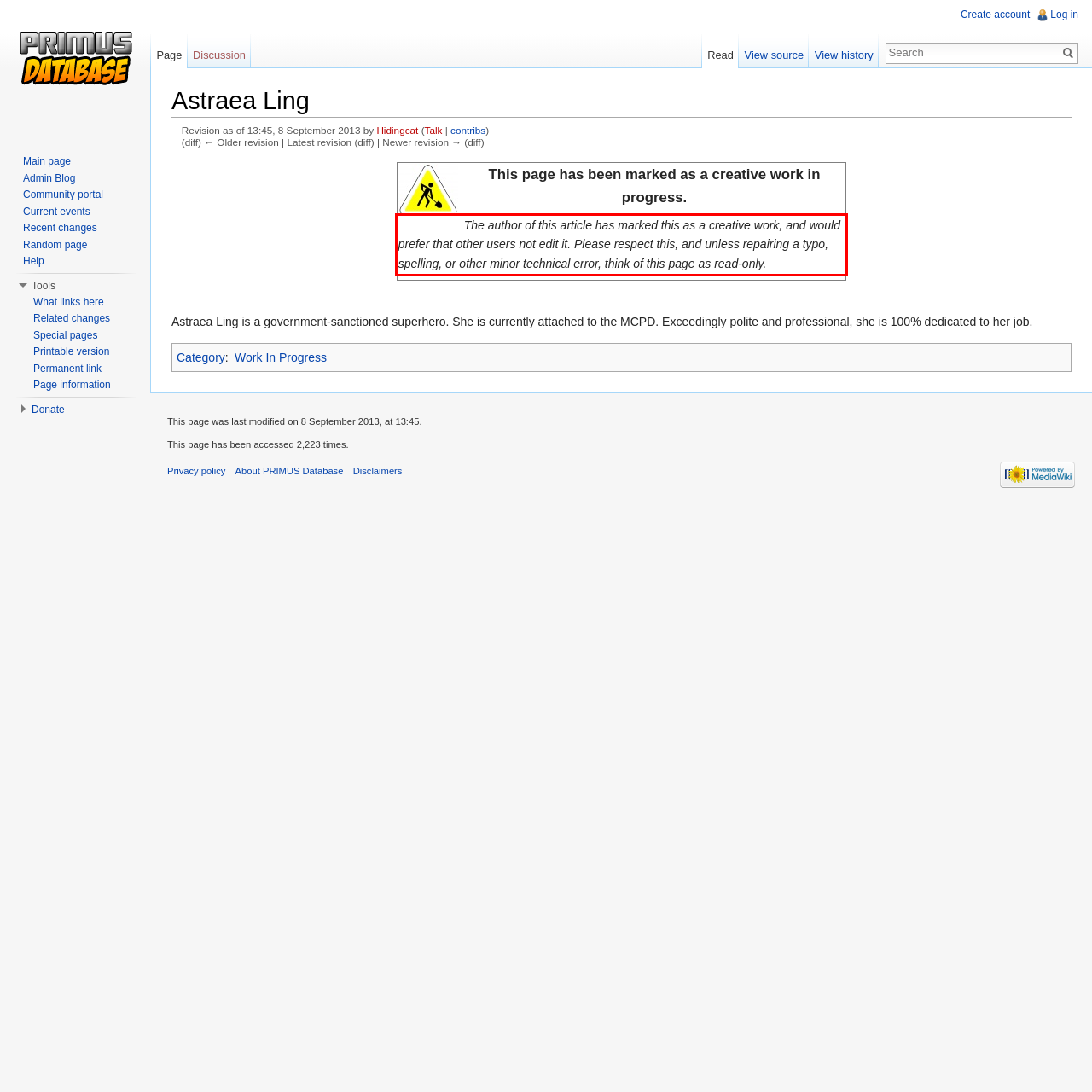Please use OCR to extract the text content from the red bounding box in the provided webpage screenshot.

The author of this article has marked this as a creative work, and would prefer that other users not edit it. Please respect this, and unless repairing a typo, spelling, or other minor technical error, think of this page as read-only.